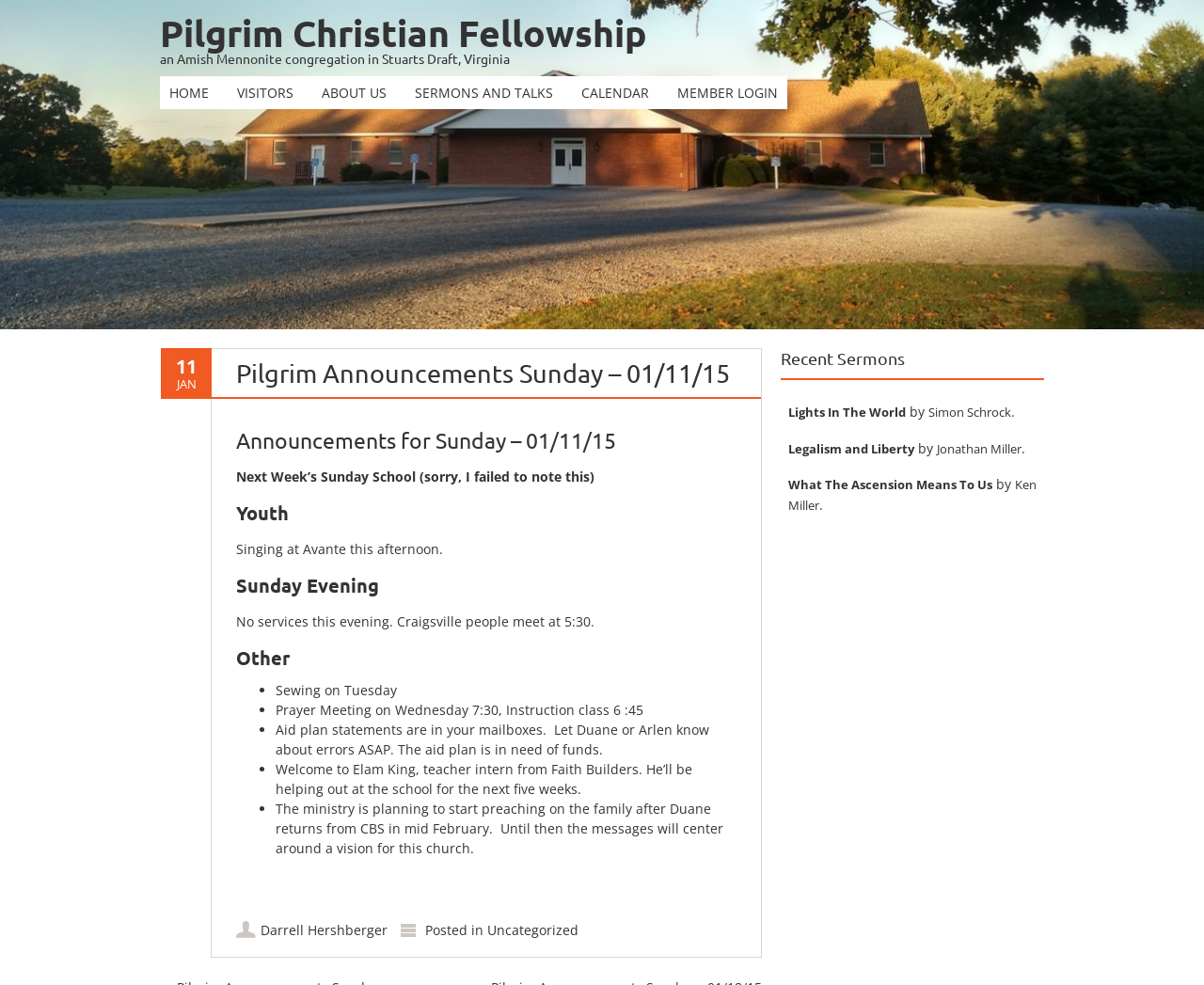Identify the bounding box coordinates of the element that should be clicked to fulfill this task: "Check the 'CALENDAR' link". The coordinates should be provided as four float numbers between 0 and 1, i.e., [left, top, right, bottom].

[0.475, 0.077, 0.547, 0.111]